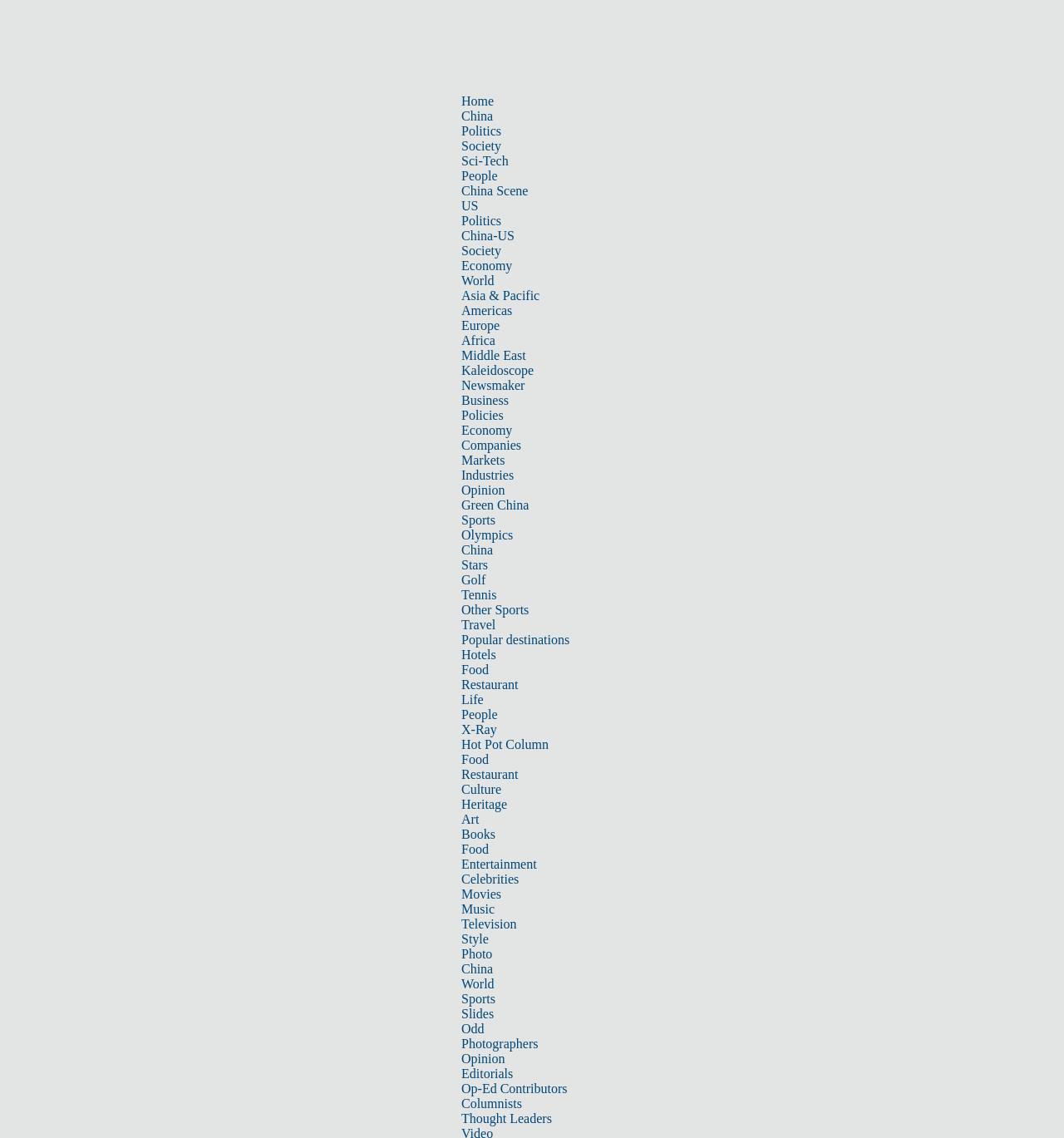What is the name of the website?
Using the image as a reference, give a one-word or short phrase answer.

China Daily